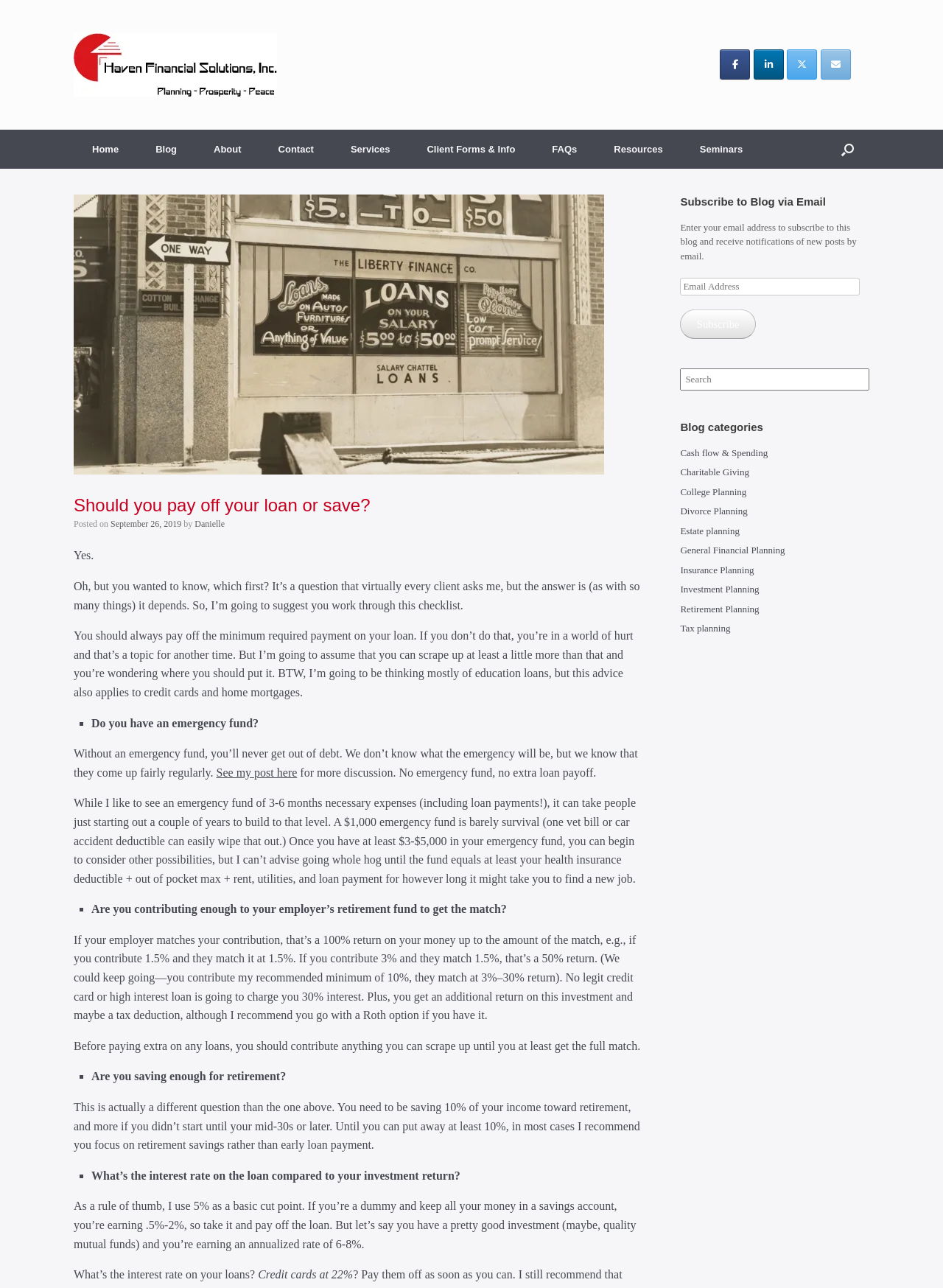Provide the bounding box for the UI element matching this description: "About".

[0.207, 0.101, 0.275, 0.131]